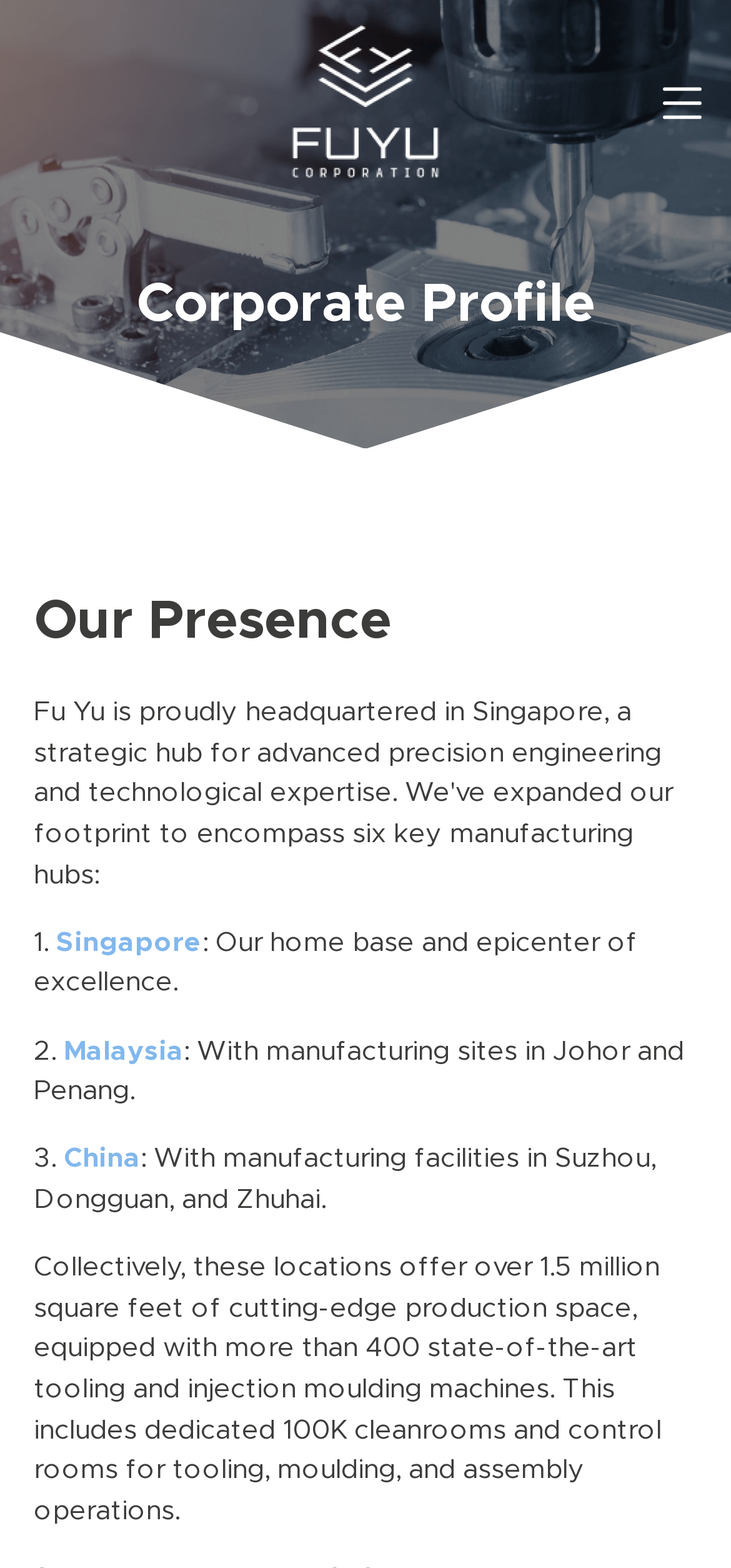What is the purpose of the dedicated rooms mentioned?
Give a detailed and exhaustive answer to the question.

The webpage mentions 'dedicated 100K cleanrooms and control rooms for tooling, moulding, and assembly operations' which answers the question.